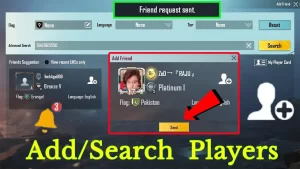Elaborate on the details you observe in the image.

The image illustrates the process of adding or searching for players in the game PUBG (PlayerUnknown's Battlegrounds). It prominently features the "Add Friend" interface, where players can input names and send friend requests. A highlighted area indicates a user profile with details such as the player's gamertag (Platinum I) and country flag (Pakistan). The "Send" button is also clearly marked, emphasizing the action to confirm the friend request. The background shows aspects of the game's interface, providing a dynamic context for social interactions within PUBG. At the bottom, the caption reads "Add/Search Players," indicating the functionality being shown. This visual aids players in managing their in-game social connections effectively.